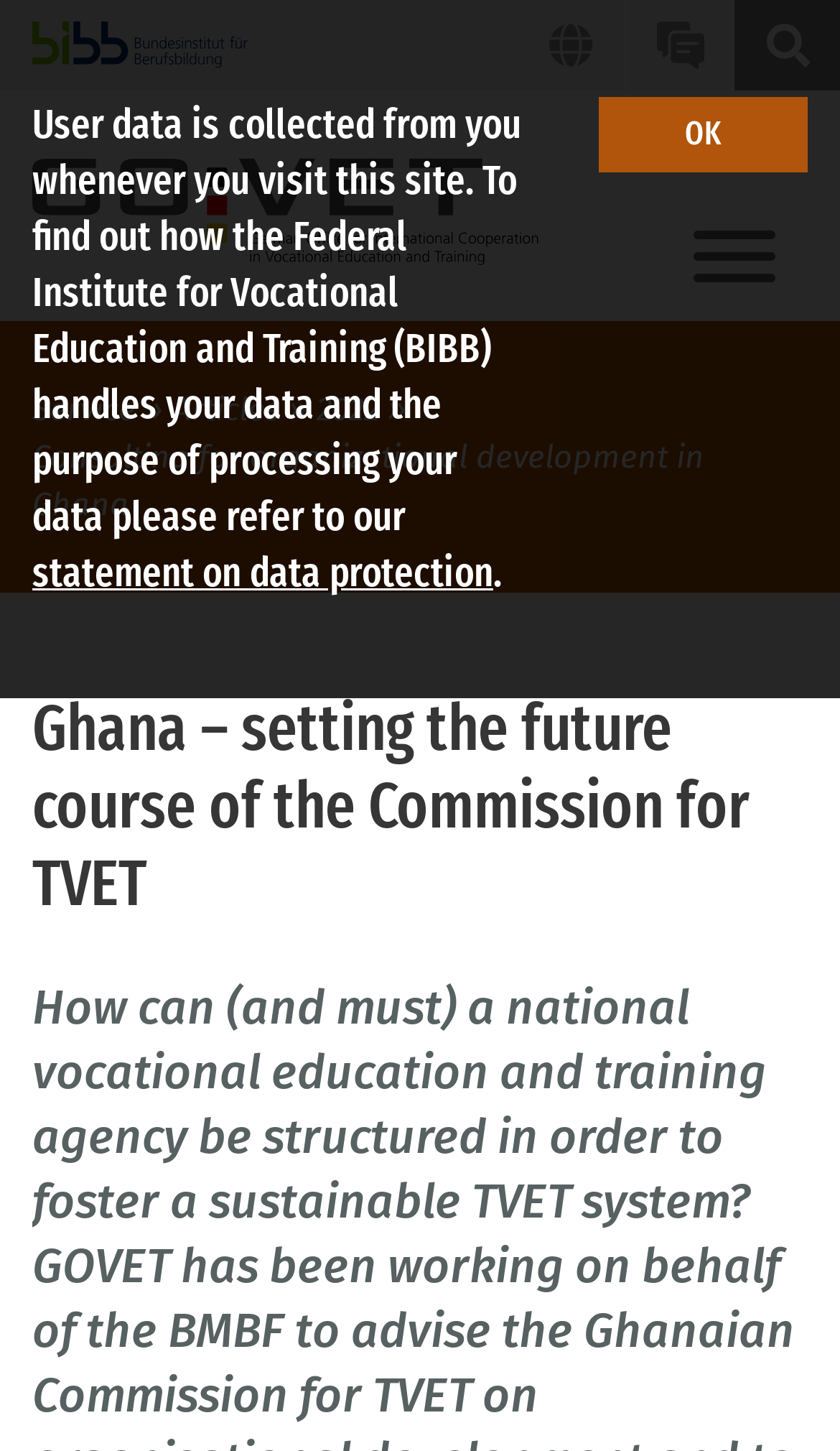Reply to the question with a single word or phrase:
What is the topic of the article?

TVET in Ghana